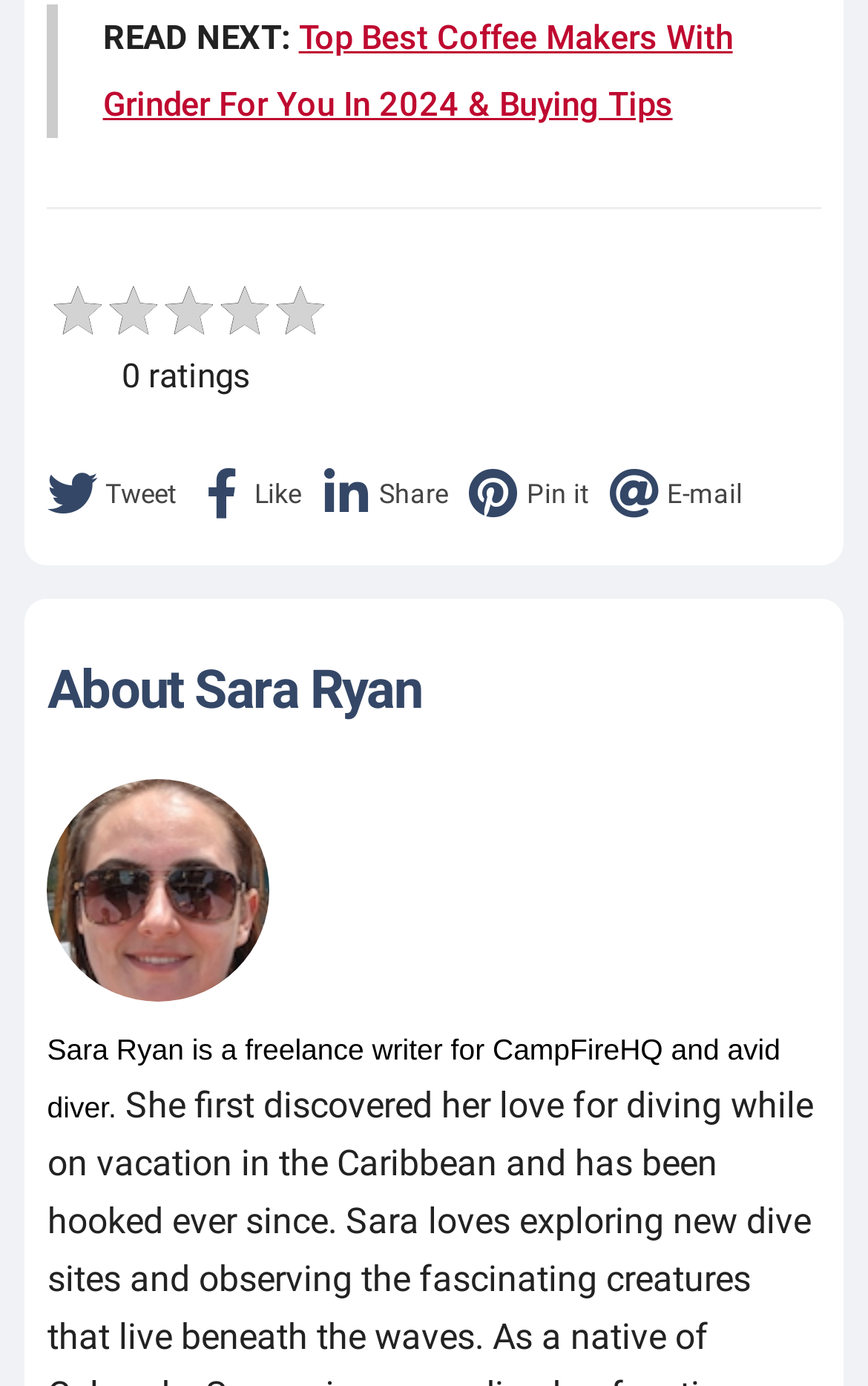Identify the bounding box of the UI element described as follows: "Pin it". Provide the coordinates as four float numbers in the range of 0 to 1 [left, top, right, bottom].

[0.54, 0.339, 0.678, 0.375]